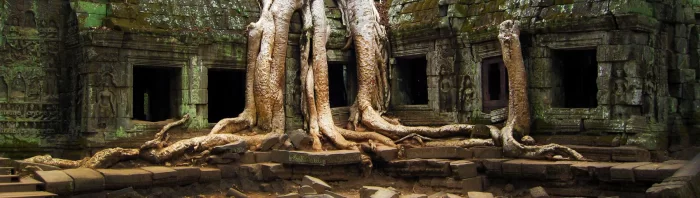Use a single word or phrase to answer the question: 
What is the result of the interplay of light and shadow in the image?

Serene yet profound atmosphere